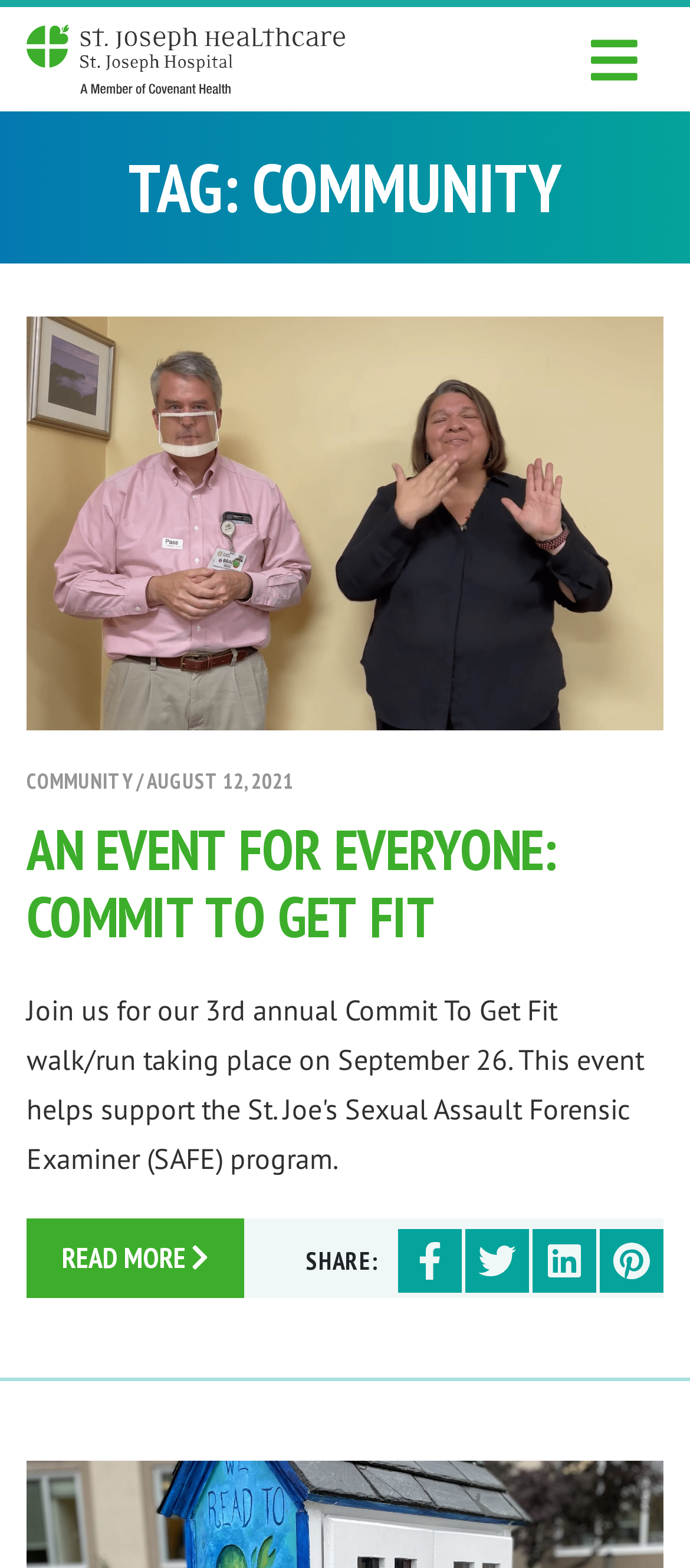Identify the bounding box coordinates for the UI element described as follows: "READ MORE". Ensure the coordinates are four float numbers between 0 and 1, formatted as [left, top, right, bottom].

[0.038, 0.777, 0.354, 0.828]